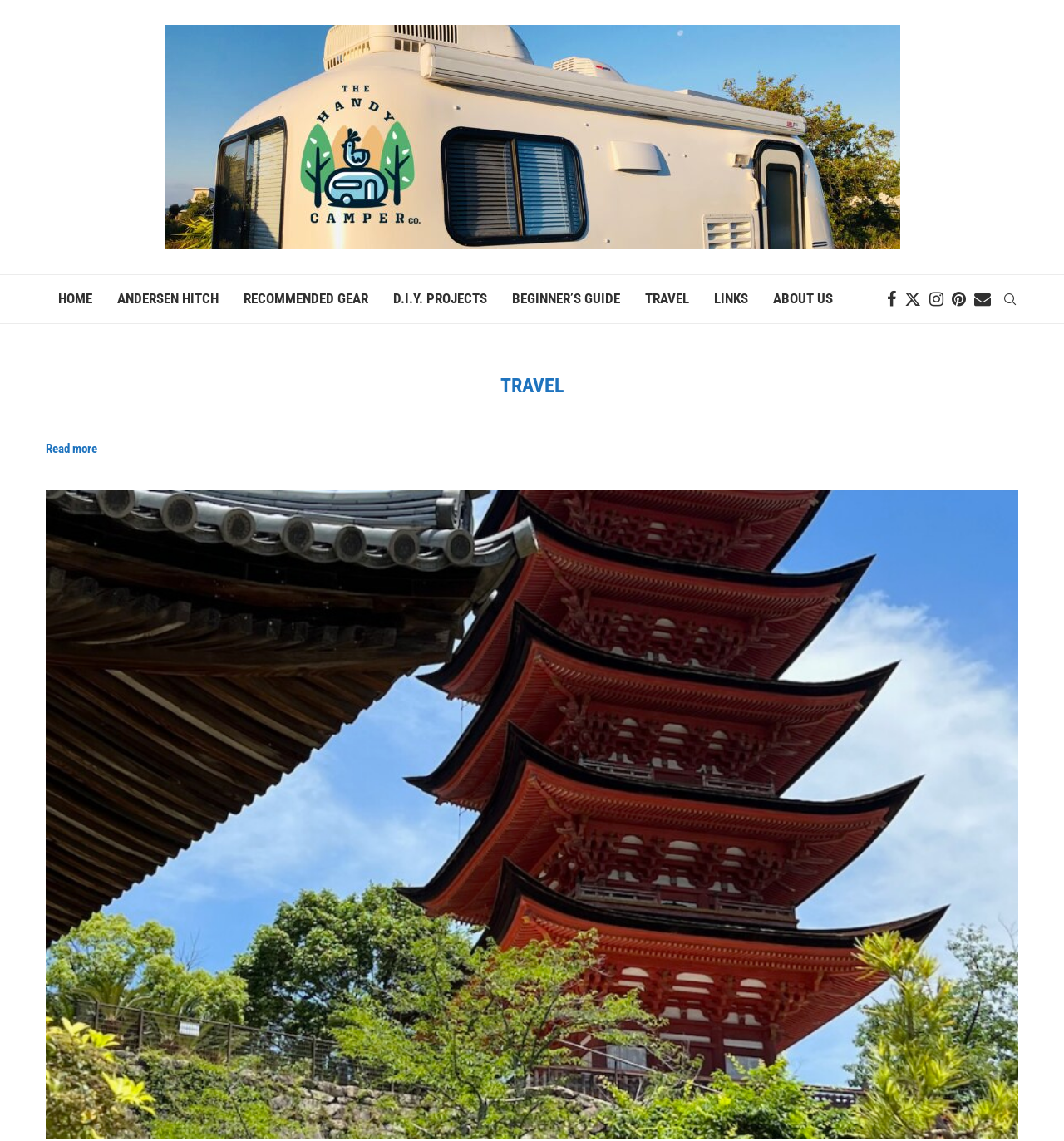Determine the coordinates of the bounding box that should be clicked to complete the instruction: "check travel stories". The coordinates should be represented by four float numbers between 0 and 1: [left, top, right, bottom].

[0.47, 0.328, 0.53, 0.349]